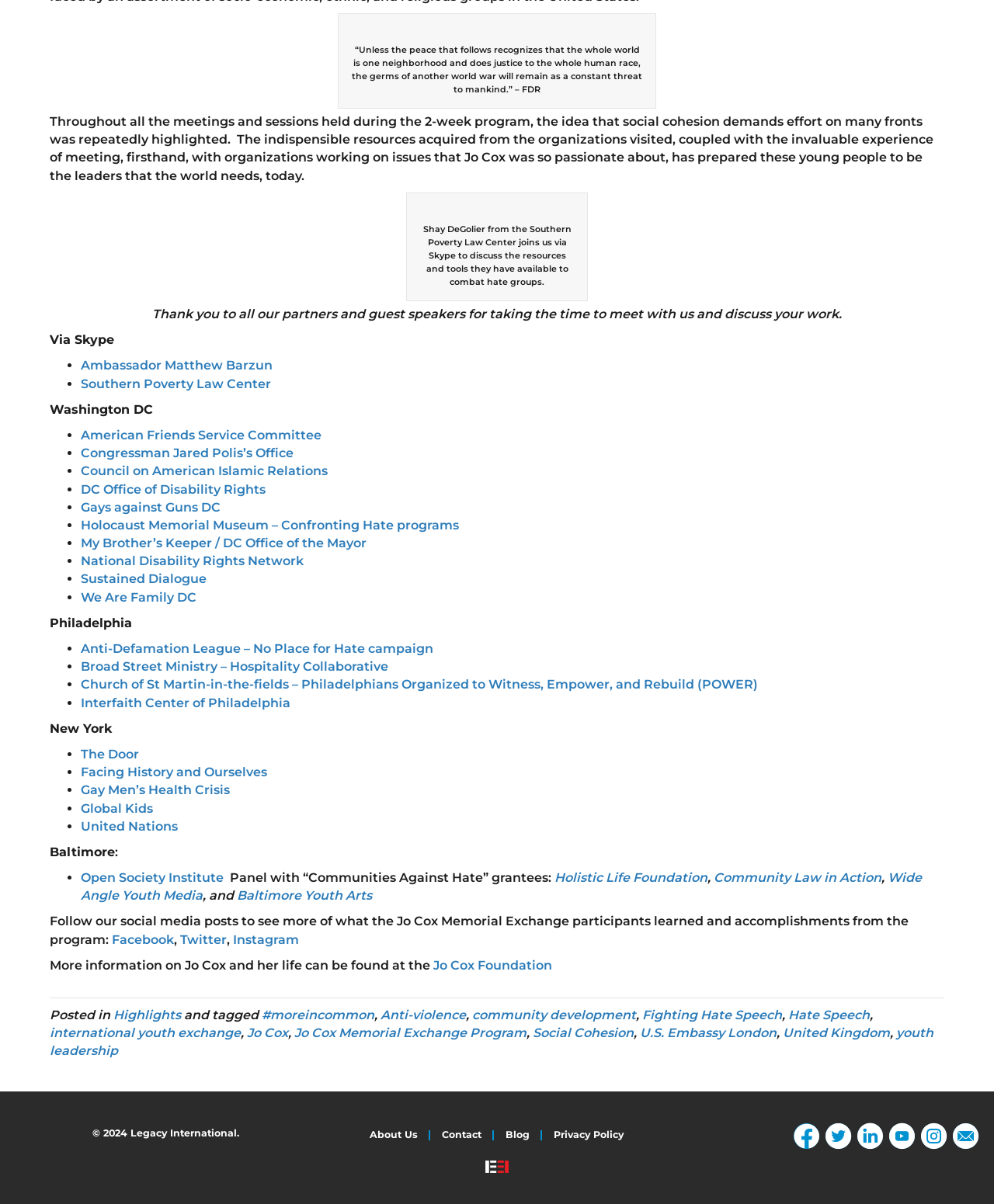Highlight the bounding box coordinates of the region I should click on to meet the following instruction: "Read more about the Jo Cox Foundation".

[0.436, 0.795, 0.555, 0.808]